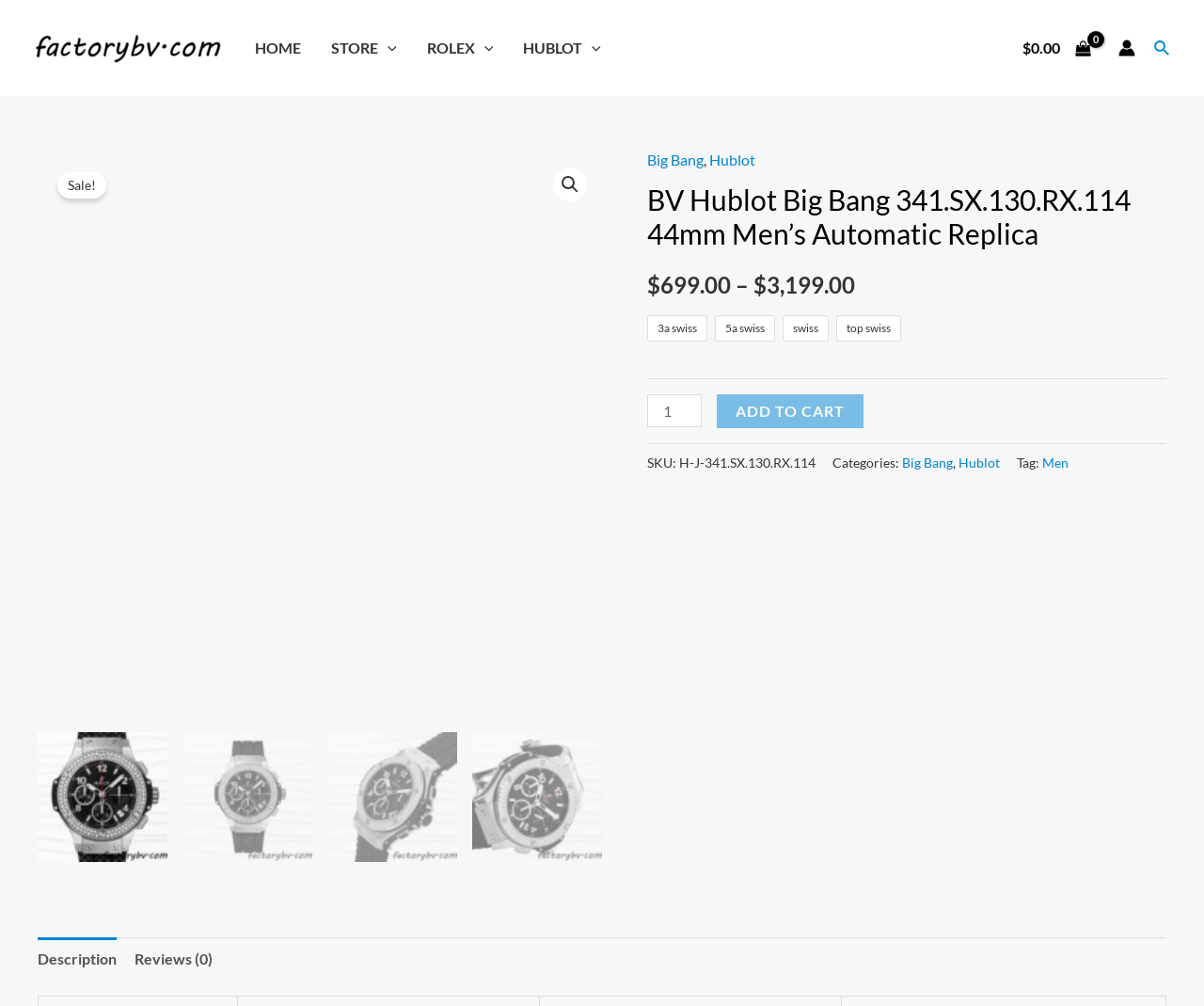Create a full and detailed caption for the entire webpage.

This webpage is an e-commerce product page for a Hublot Big Bang 341.SX.130.RX.114 44mm Men's Automatic Replica watch. At the top, there is a navigation bar with links to "HOME", "STORE", "ROLEX", and "HUBLOT". Each link has a corresponding image. 

Below the navigation bar, there is a prominent link with the text "High Quality BV Factory Fake Watches, Best Price Guaranteed" accompanied by an image. 

On the right side of the page, there is a section displaying the current cart total, "$0.00", with an image. Next to it, there are links to the account icon and search icon, each with an image.

The main product information is displayed in the center of the page. The product name, "BV Hublot Big Bang 341.SX.130.RX.114 44mm Men’s Automatic Replica", is in a large font. Below it, there is a "Sale!" notification. The product has a price range of "$699.00 - $3,199.00" and a "ADD TO CART" button. 

There are three small images on the top left, and four small images on the bottom left. 

The product details section includes the product SKU, categories, and tags. There are also two tabs, "Description" and "Reviews (0)", which allow users to switch between viewing the product description and reviews.

Throughout the page, there are several static text elements, including "3a swiss", "5a swiss", and "top swiss", which are likely related to the product's features or quality.